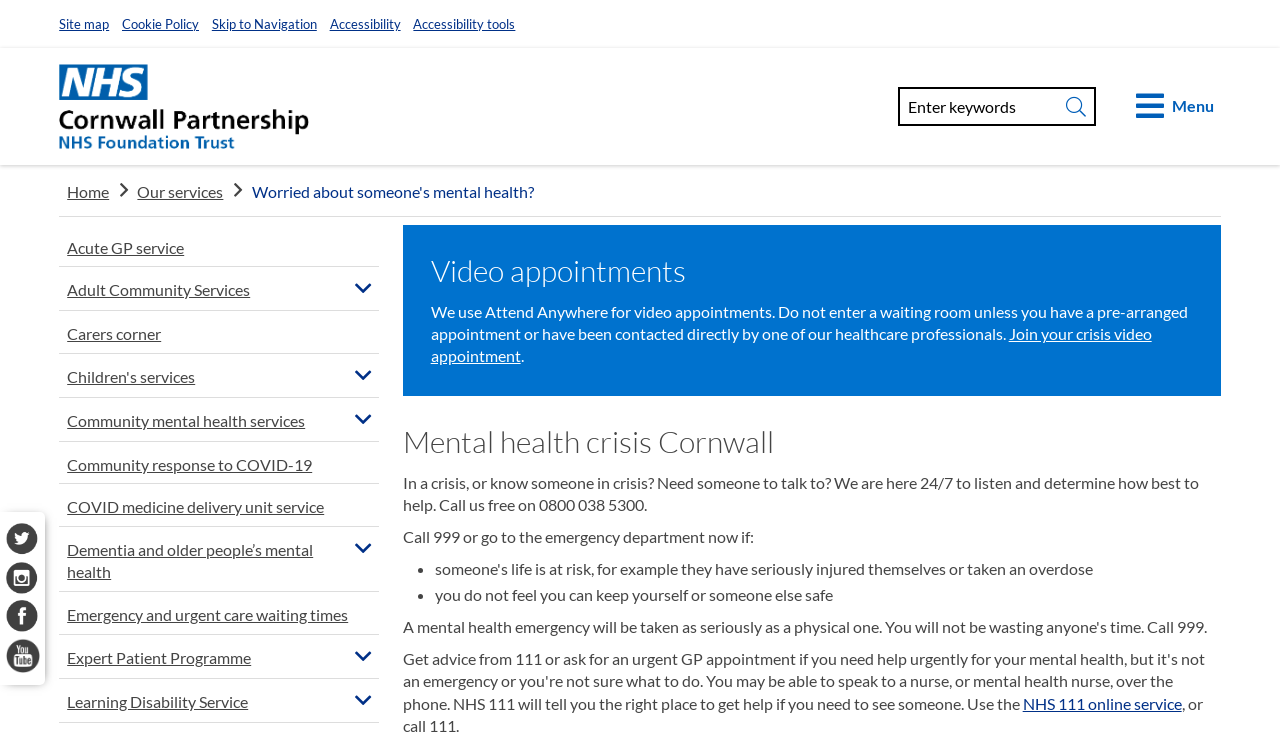Describe every aspect of the webpage in a detailed manner.

This webpage is about mental health crisis support provided by Cornwall Partnership NHS Foundation Trust. At the top left corner, there is a company logo linked to the home page. Below the logo, there are several links to different sections of the website, including "Site map", "Cookie Policy", "Skip to Navigation", and "Accessibility". 

On the top right corner, there is a search box with a "Search" button next to it. Next to the search box, there is a menu button represented by an icon. 

At the bottom left corner, there are social media links to Twitter, Instagram, Facebook, and YouTube, each represented by an icon.

The main content of the webpage is divided into several sections. The first section is about video appointments, with a heading "Video appointments" and a paragraph of text explaining how to use Attend Anywhere for video appointments. There is also a link to join a crisis video appointment.

The second section is about mental health crisis in Cornwall, with a heading "Mental health crisis Cornwall" and a paragraph of text explaining the support available 24/7. The text also provides a phone number to call for support. Below this, there is a list of situations where one should call 999 or go to the emergency department, marked by bullet points.

Further down the page, there are links to various services provided by the trust, including Acute GP service, Adult Community Services, Carers corner, Children's services, Community mental health services, and others. These links are arranged in a vertical list on the left side of the page.